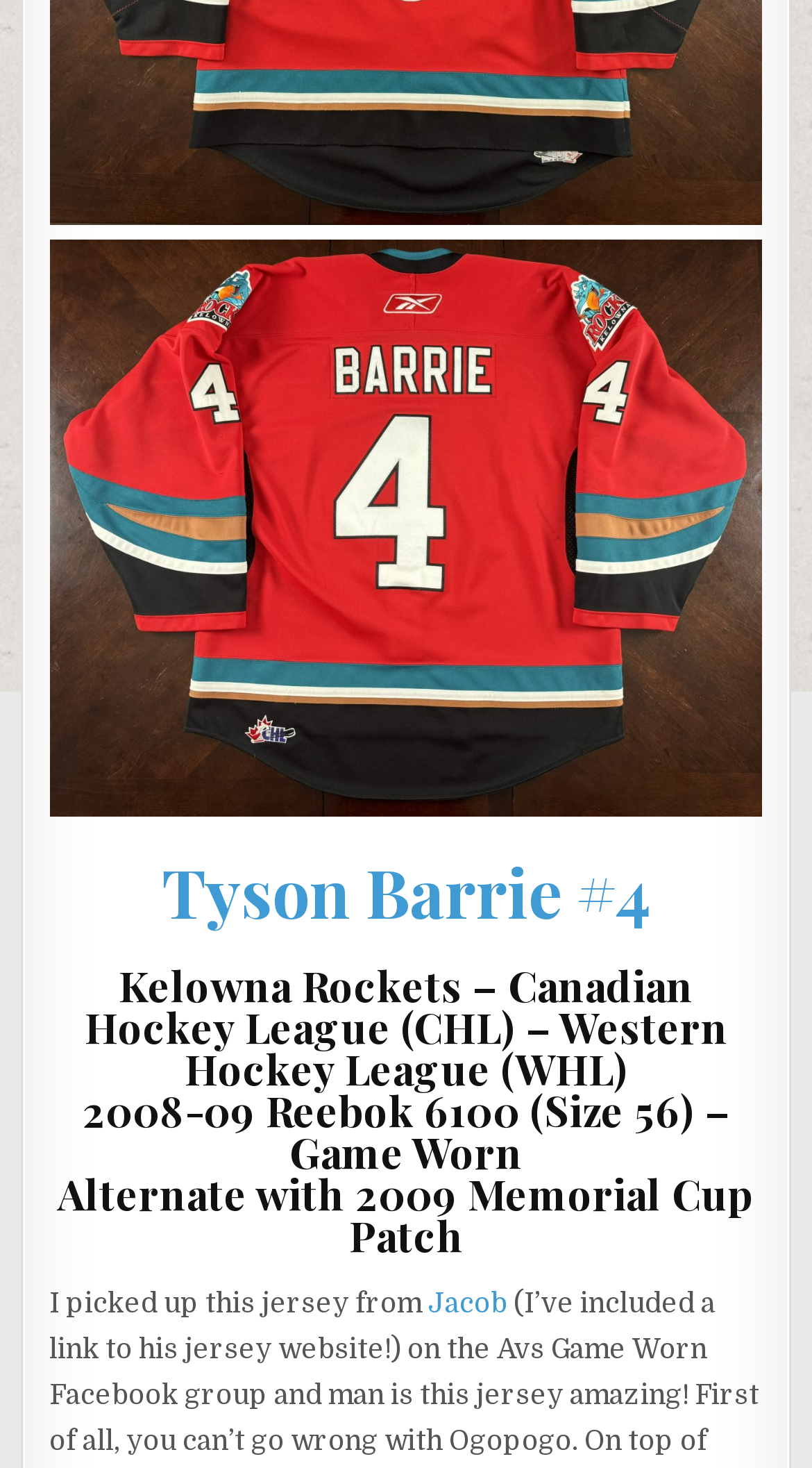Identify the bounding box of the HTML element described here: "Tyson Barrie #4". Provide the coordinates as four float numbers between 0 and 1: [left, top, right, bottom].

[0.199, 0.576, 0.801, 0.637]